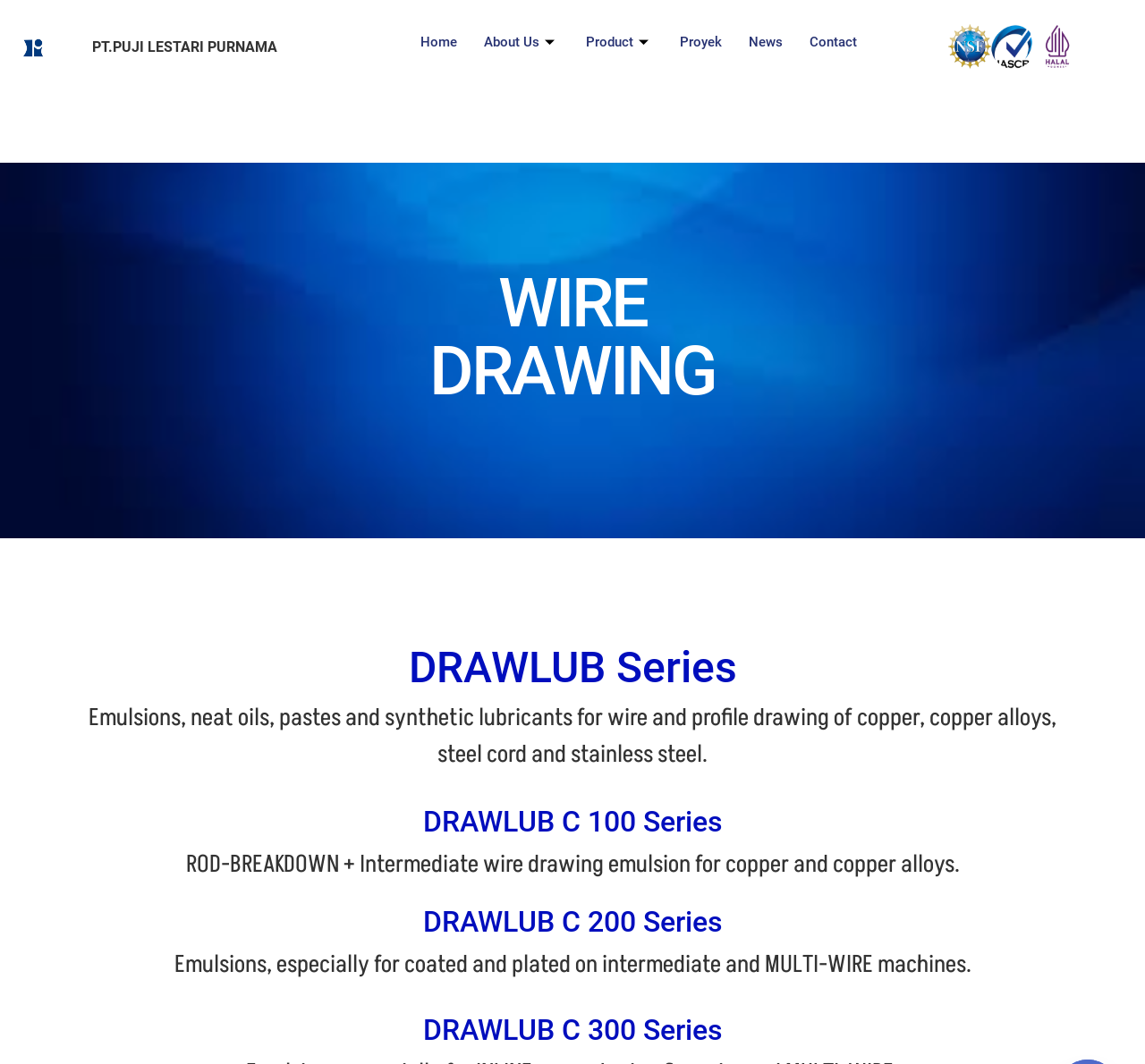What is the company name?
Look at the image and answer the question with a single word or phrase.

PT. Puji Lestari Purnama